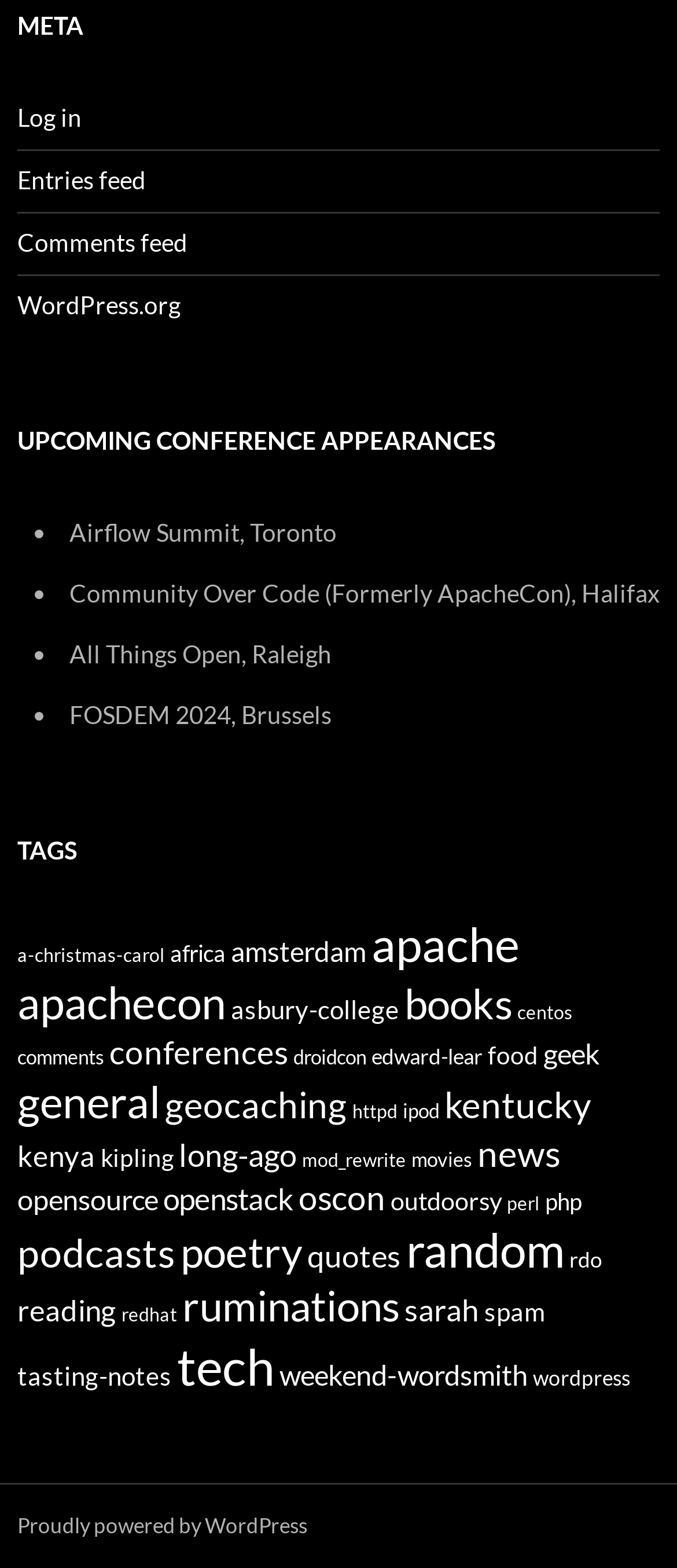Refer to the image and answer the question with as much detail as possible: What is the author's upcoming conference appearance in Toronto?

I found the answer by looking at the 'UPCOMING CONFERENCE APPEARANCES' section, where it lists 'Airflow Summit, Toronto' as one of the upcoming conferences.